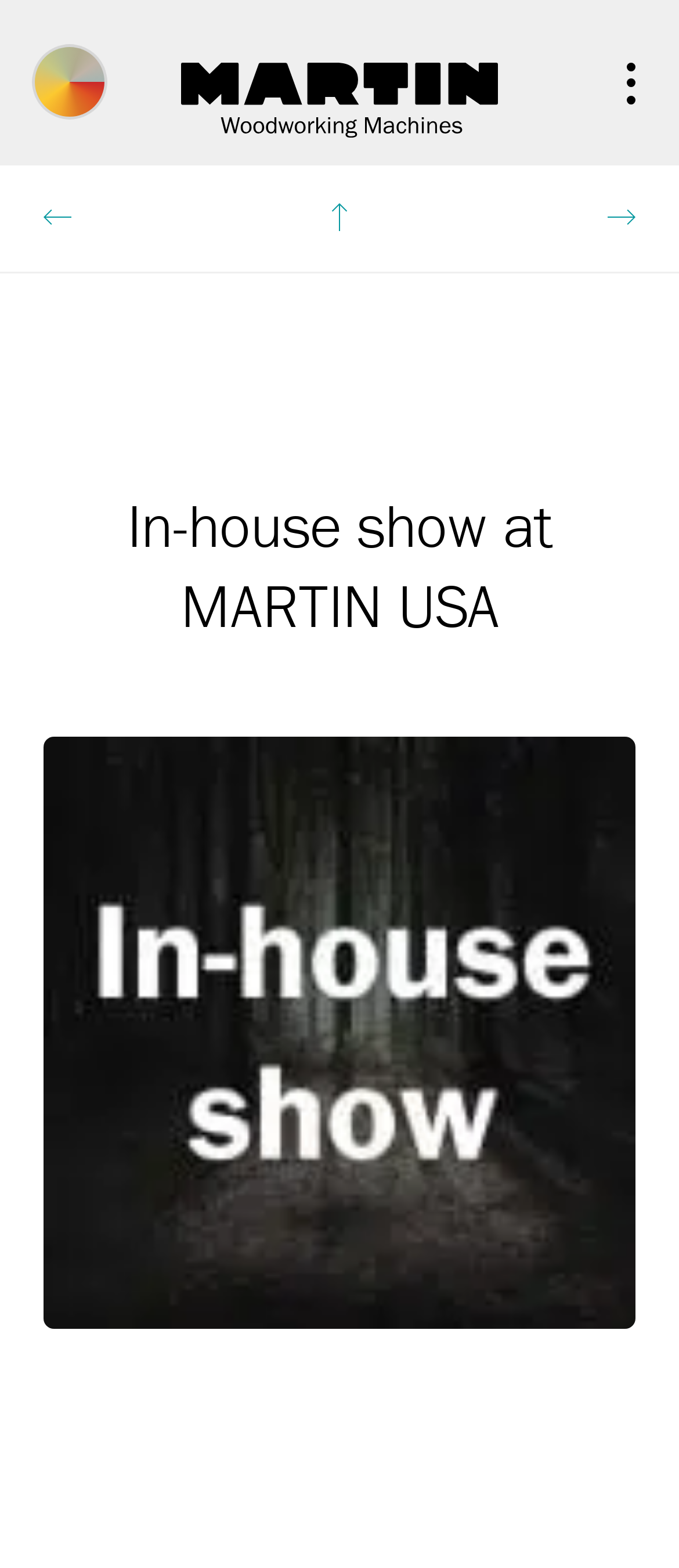Using the description: "Machine Registration", determine the UI element's bounding box coordinates. Ensure the coordinates are in the format of four float numbers between 0 and 1, i.e., [left, top, right, bottom].

[0.064, 0.414, 0.936, 0.448]